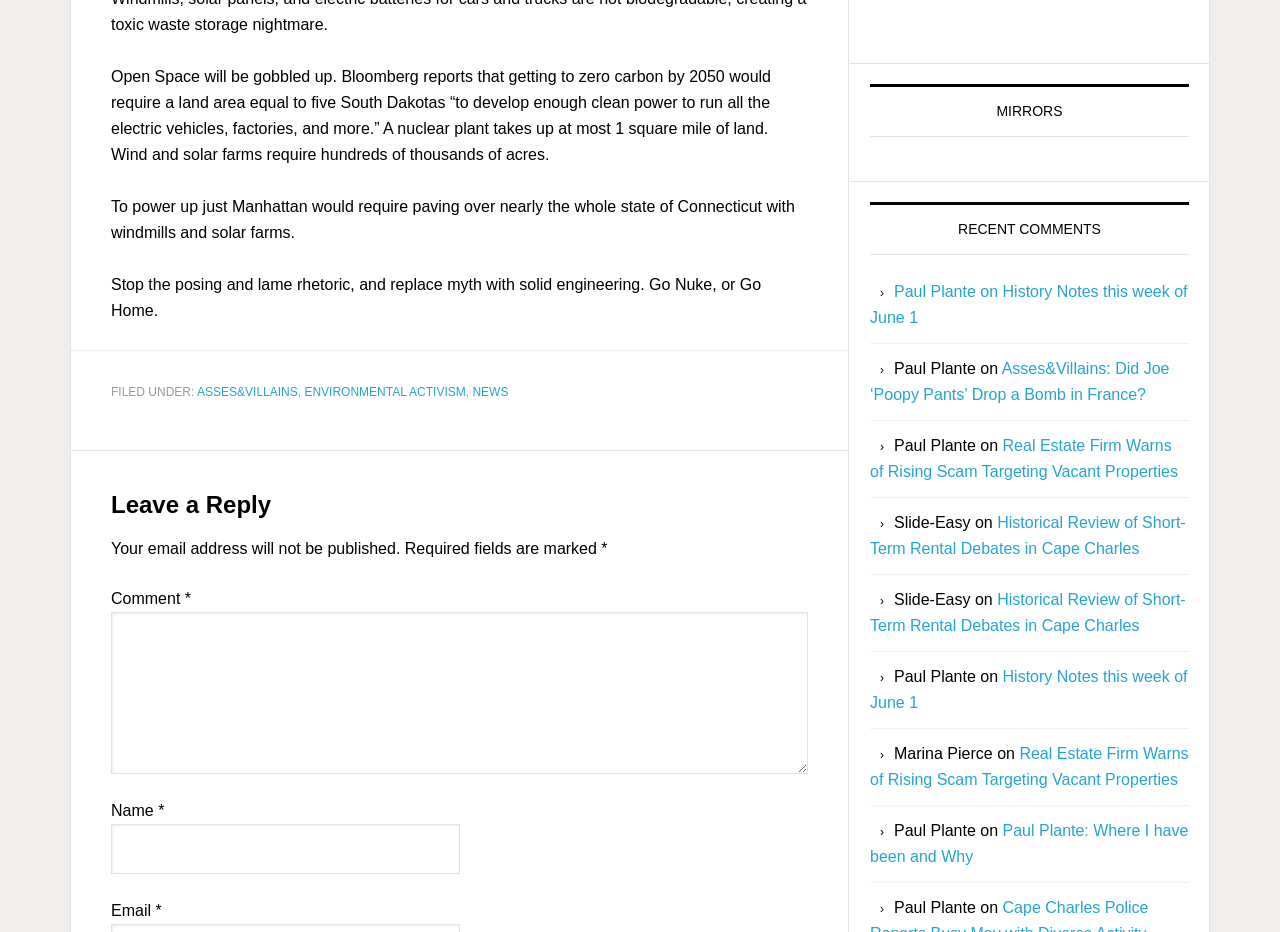Could you determine the bounding box coordinates of the clickable element to complete the instruction: "Enter a comment"? Provide the coordinates as four float numbers between 0 and 1, i.e., [left, top, right, bottom].

[0.087, 0.656, 0.631, 0.83]